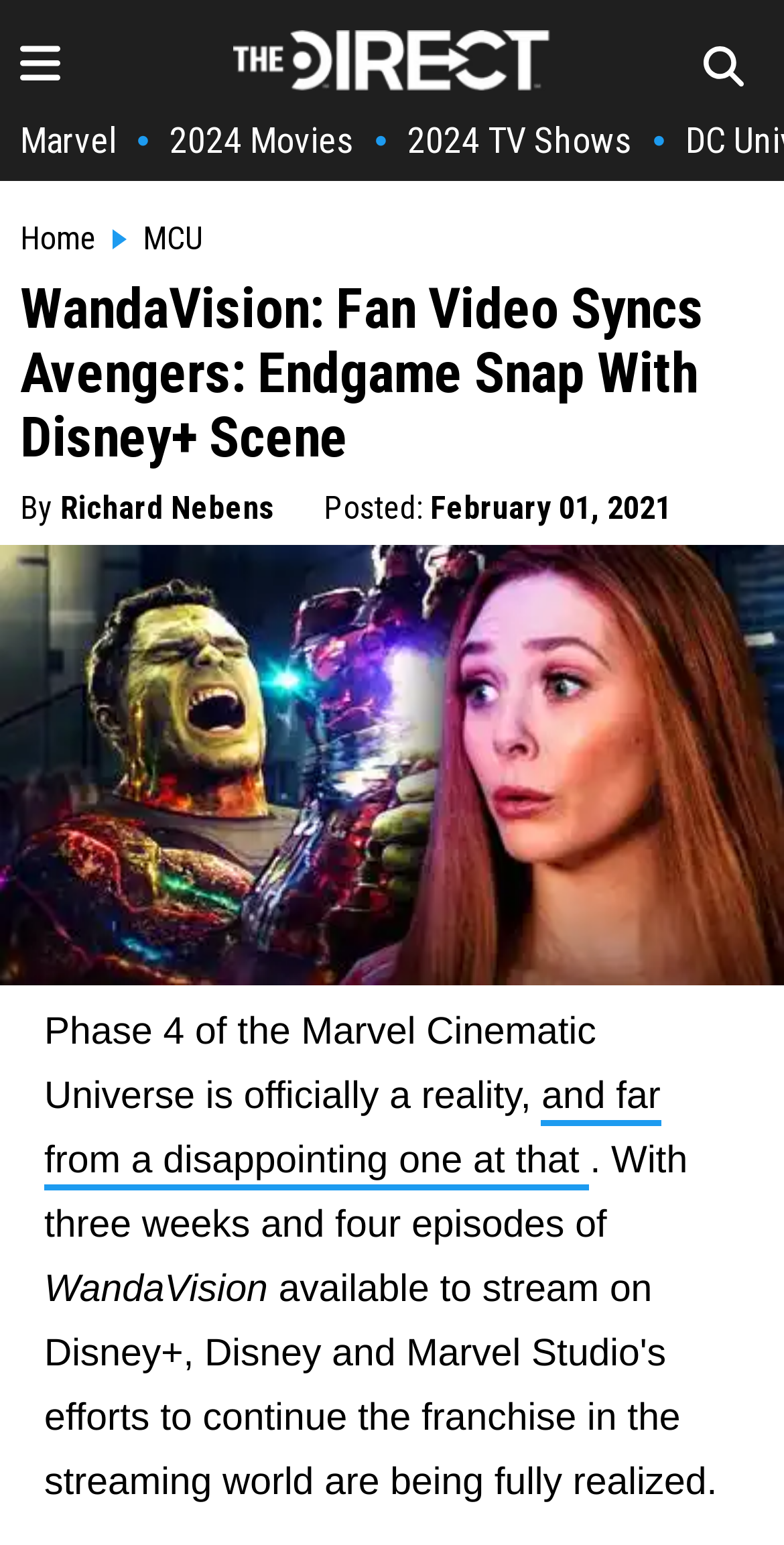Please reply to the following question with a single word or a short phrase:
What is the date of the article?

February 01, 2021